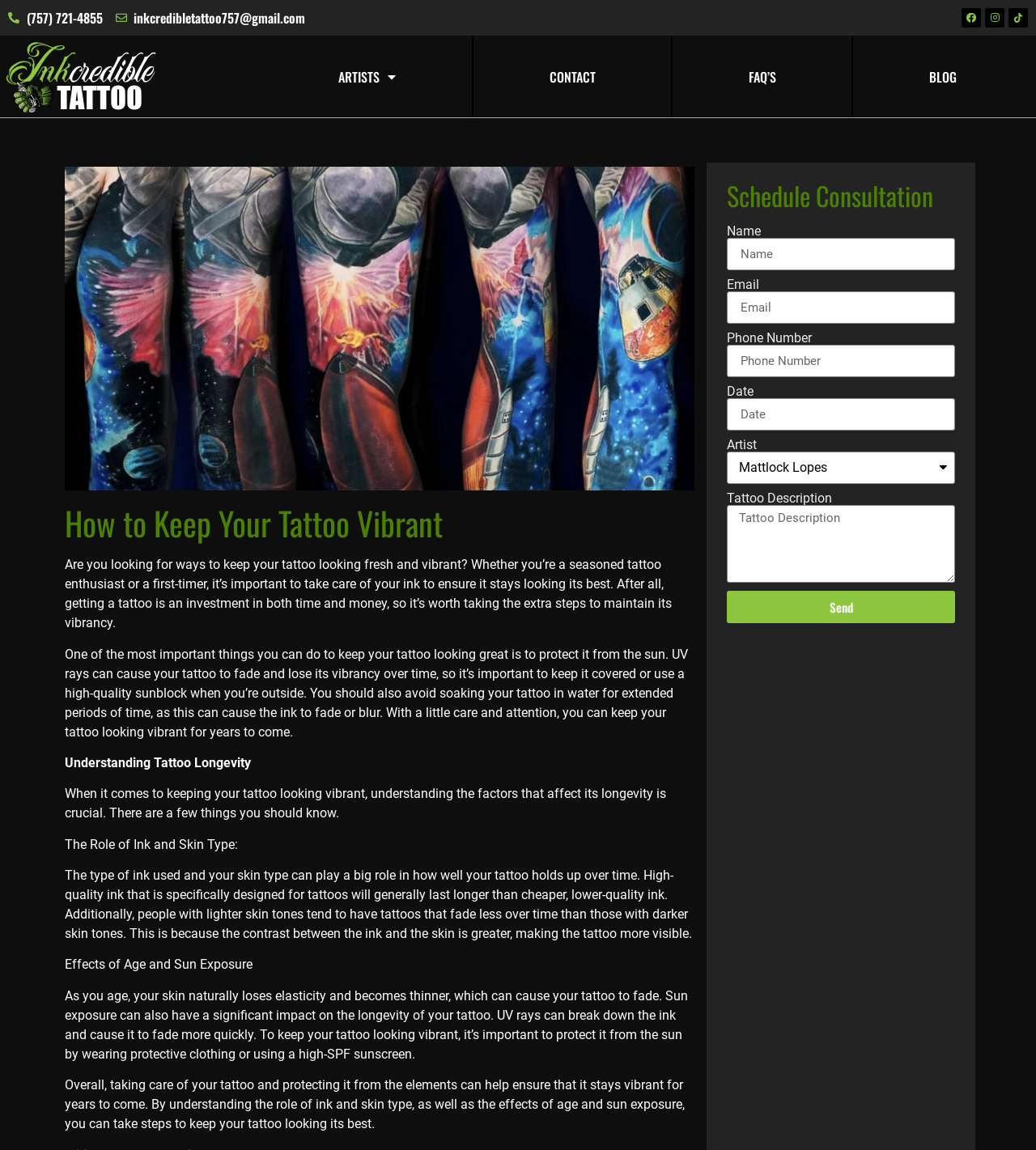Determine the bounding box coordinates of the region I should click to achieve the following instruction: "Send a message to the tattoo studio". Ensure the bounding box coordinates are four float numbers between 0 and 1, i.e., [left, top, right, bottom].

[0.111, 0.007, 0.295, 0.024]